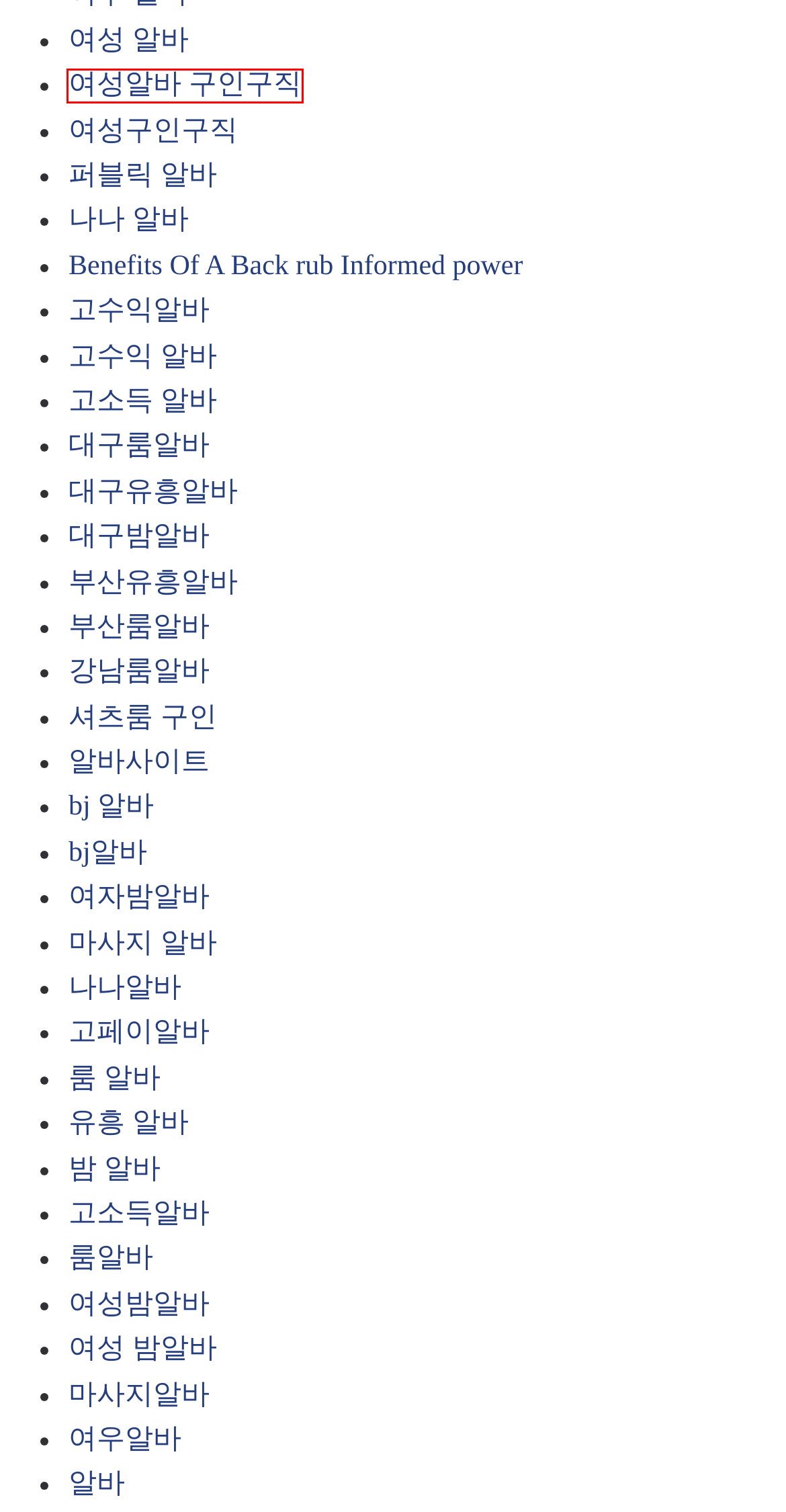Look at the screenshot of a webpage, where a red bounding box highlights an element. Select the best description that matches the new webpage after clicking the highlighted element. Here are the candidates:
A. 알바사이트 - Camping, Hiking Equipment & Apparel
B. 밤 알바 - Camping, Hiking Equipment & Apparel
C. bj알바 - Camping, Hiking Equipment & Apparel
D. 여성알바 구인구직 - Camping, Hiking Equipment & Apparel
E. 퍼블릭 알바 - Camping, Hiking Equipment & Apparel
F. 나나 알바 - Camping, Hiking Equipment & Apparel
G. 여자밤알바 - Camping, Hiking Equipment & Apparel
H. 마사지 알바 - Camping, Hiking Equipment & Apparel

D